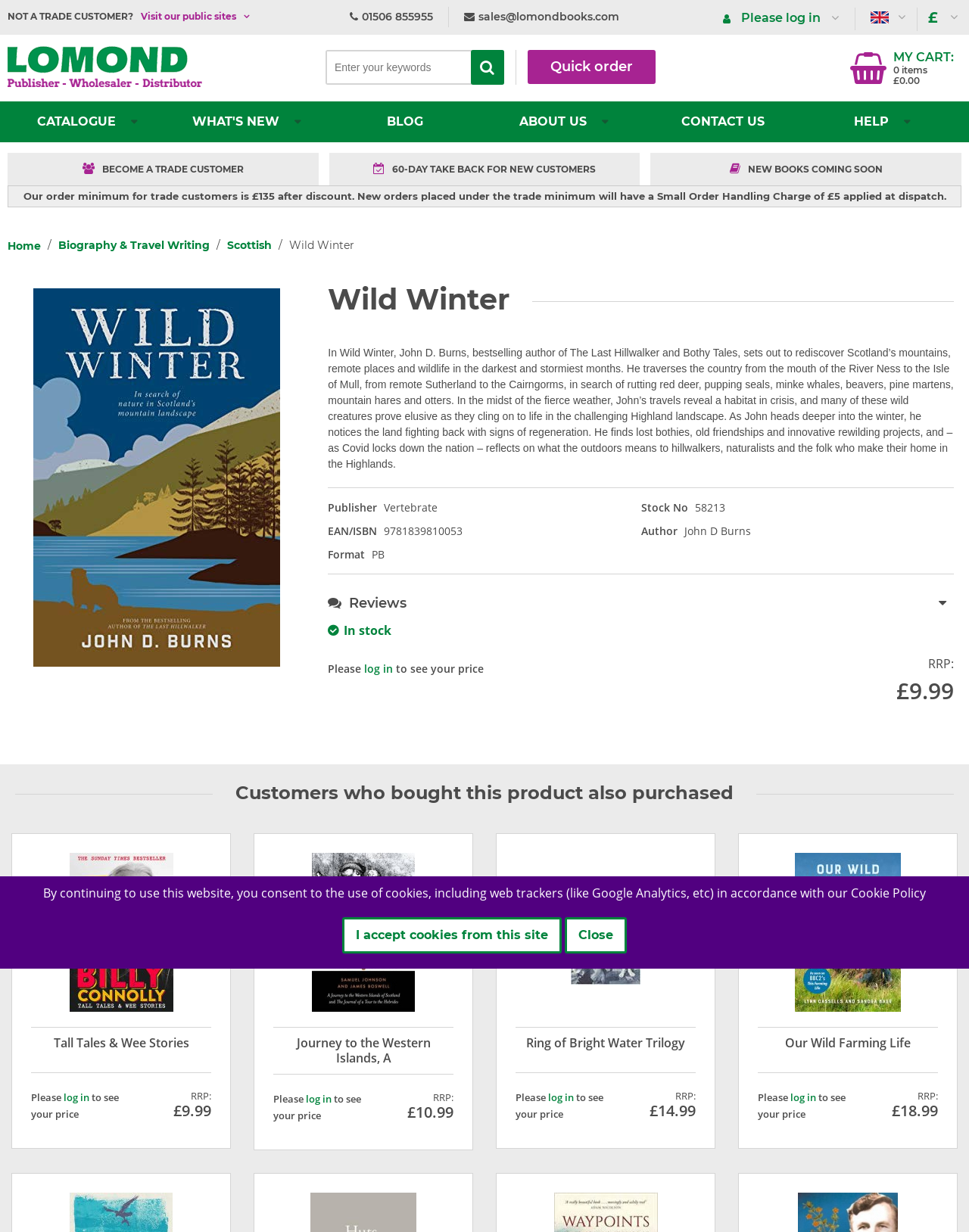Find the bounding box coordinates corresponding to the UI element with the description: "sales@lomondbooks.com". The coordinates should be formatted as [left, top, right, bottom], with values as floats between 0 and 1.

[0.479, 0.007, 0.639, 0.02]